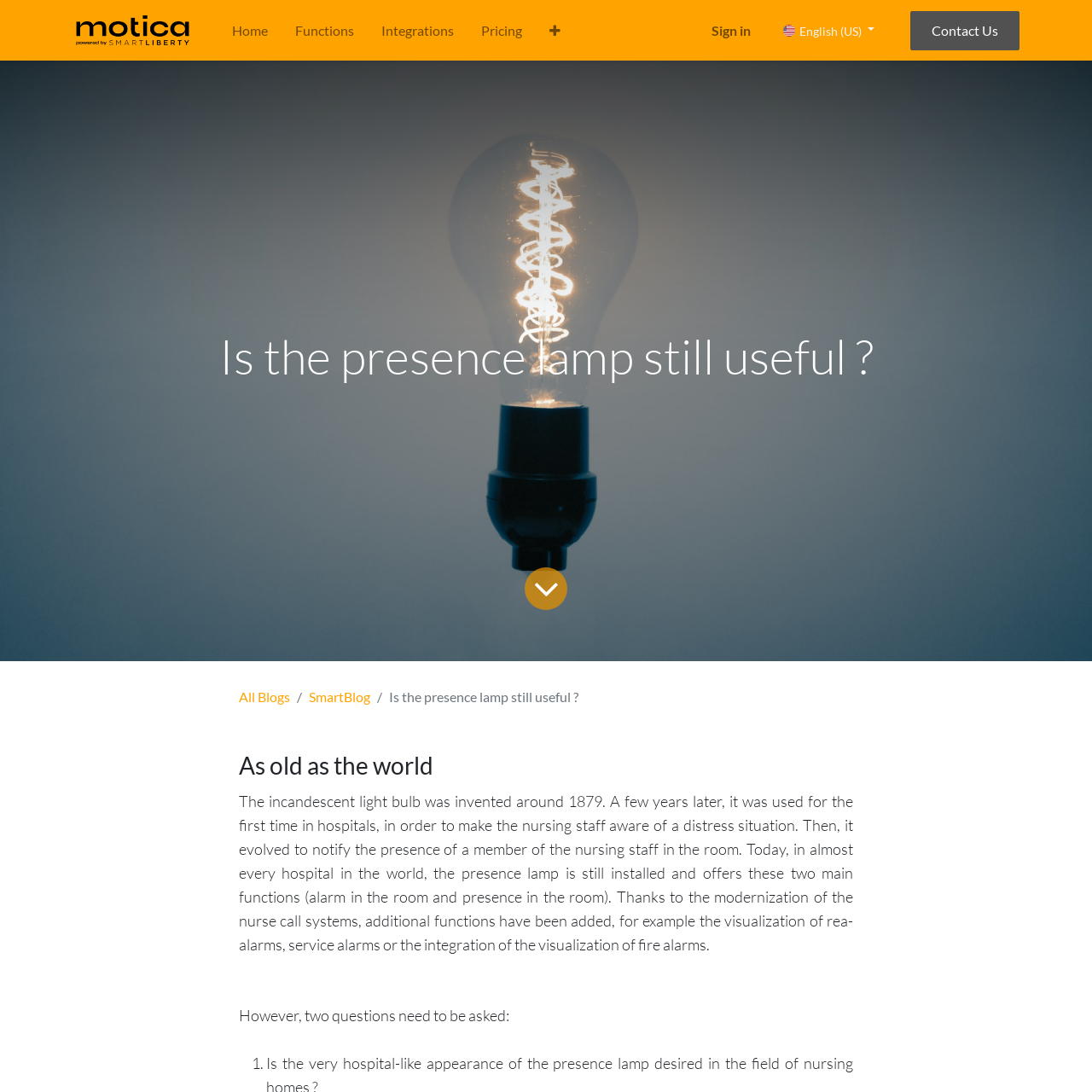Please provide a brief answer to the following inquiry using a single word or phrase:
What is the topic of the blog post?

presence lamp